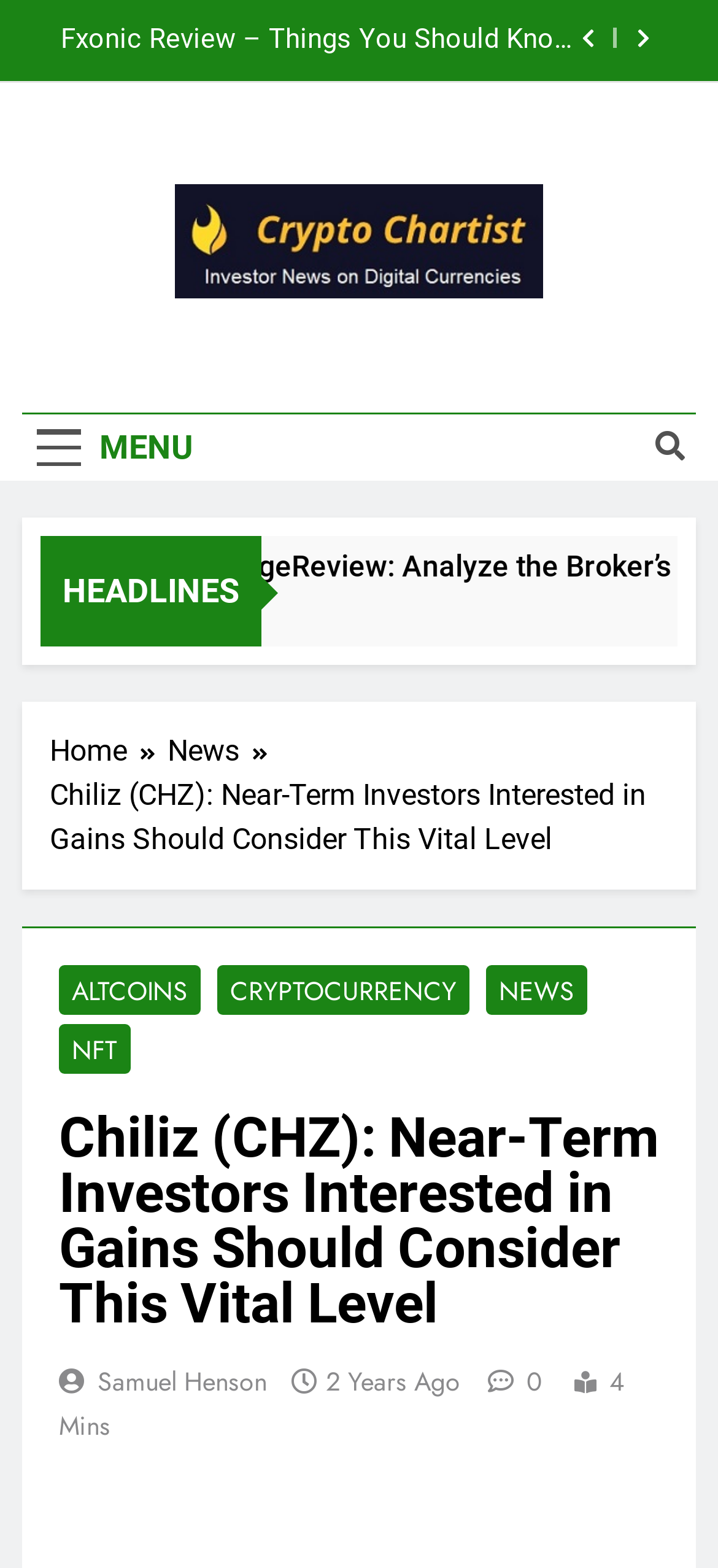Please specify the bounding box coordinates of the clickable region to carry out the following instruction: "Read the External Coins Review article". The coordinates should be four float numbers between 0 and 1, in the format [left, top, right, bottom].

[0.072, 0.016, 0.8, 0.035]